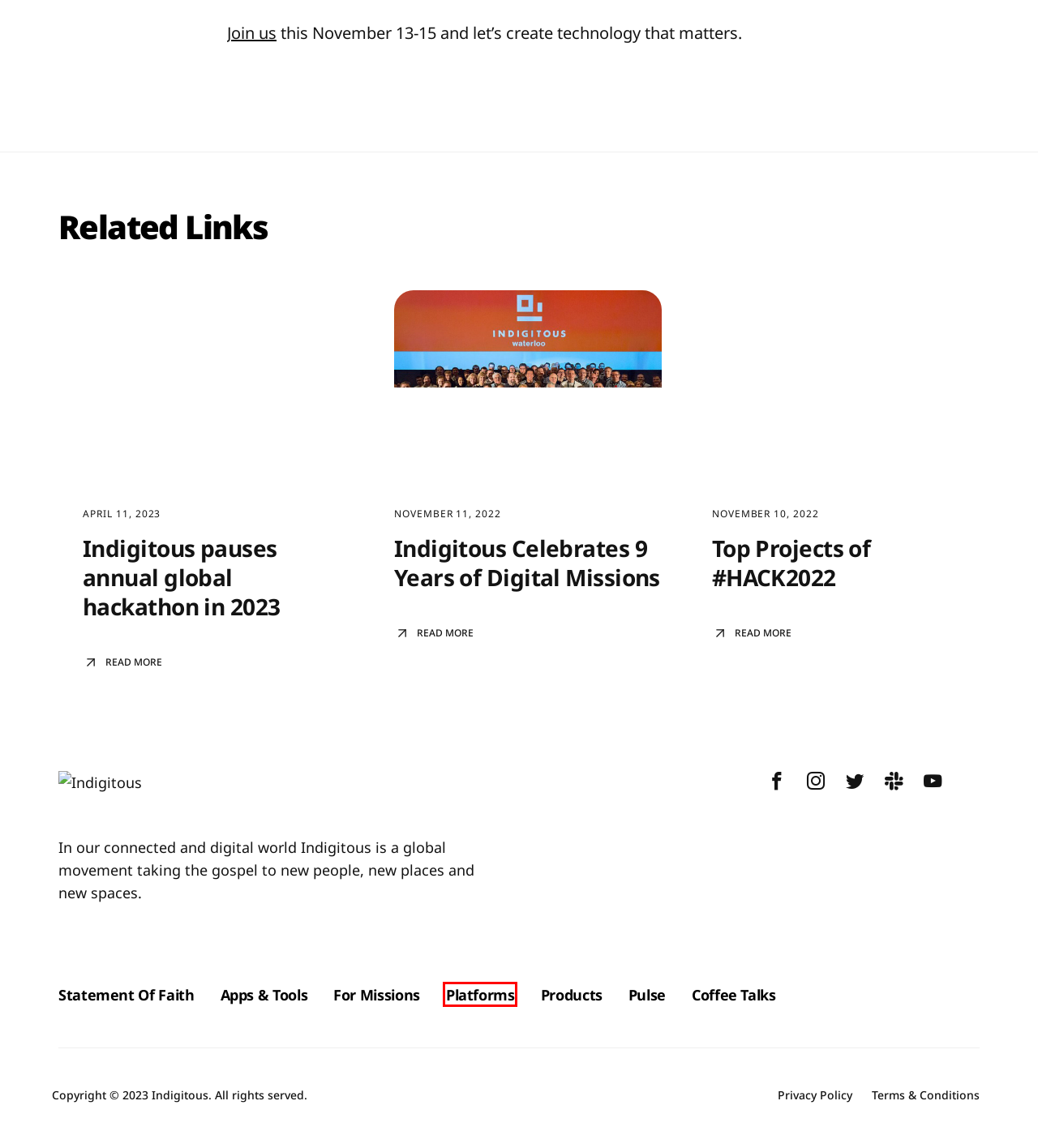You have a screenshot of a webpage with a red bounding box around a UI element. Determine which webpage description best matches the new webpage that results from clicking the element in the bounding box. Here are the candidates:
A. Platforms Archives - Indigitous
B. Indigitous Pulse Archives - Indigitous
C. Top Projects of #HACK2022 - Indigitous
D. Apps & Tools Archives - Indigitous
E. For Missions Archives - Indigitous
F. Coffee Talks Archives - Indigitous
G. Indigitous Pauses Annual Global Hackathon in 2023
H. Statement Of Faith - Indigitous

A